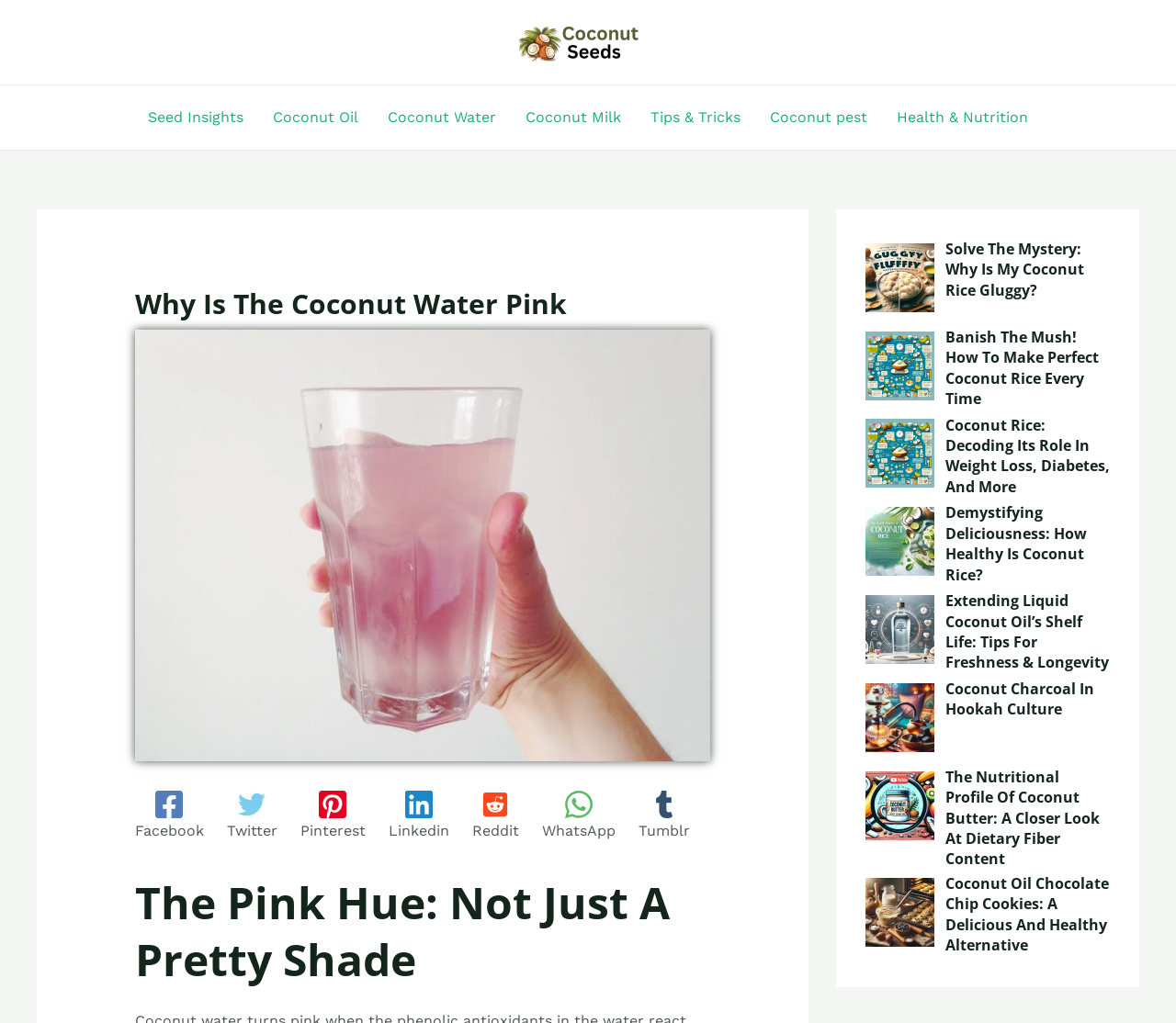From the element description Reddit, predict the bounding box coordinates of the UI element. The coordinates must be specified in the format (top-left x, top-left y, bottom-right x, bottom-right y) and should be within the 0 to 1 range.

[0.401, 0.773, 0.441, 0.821]